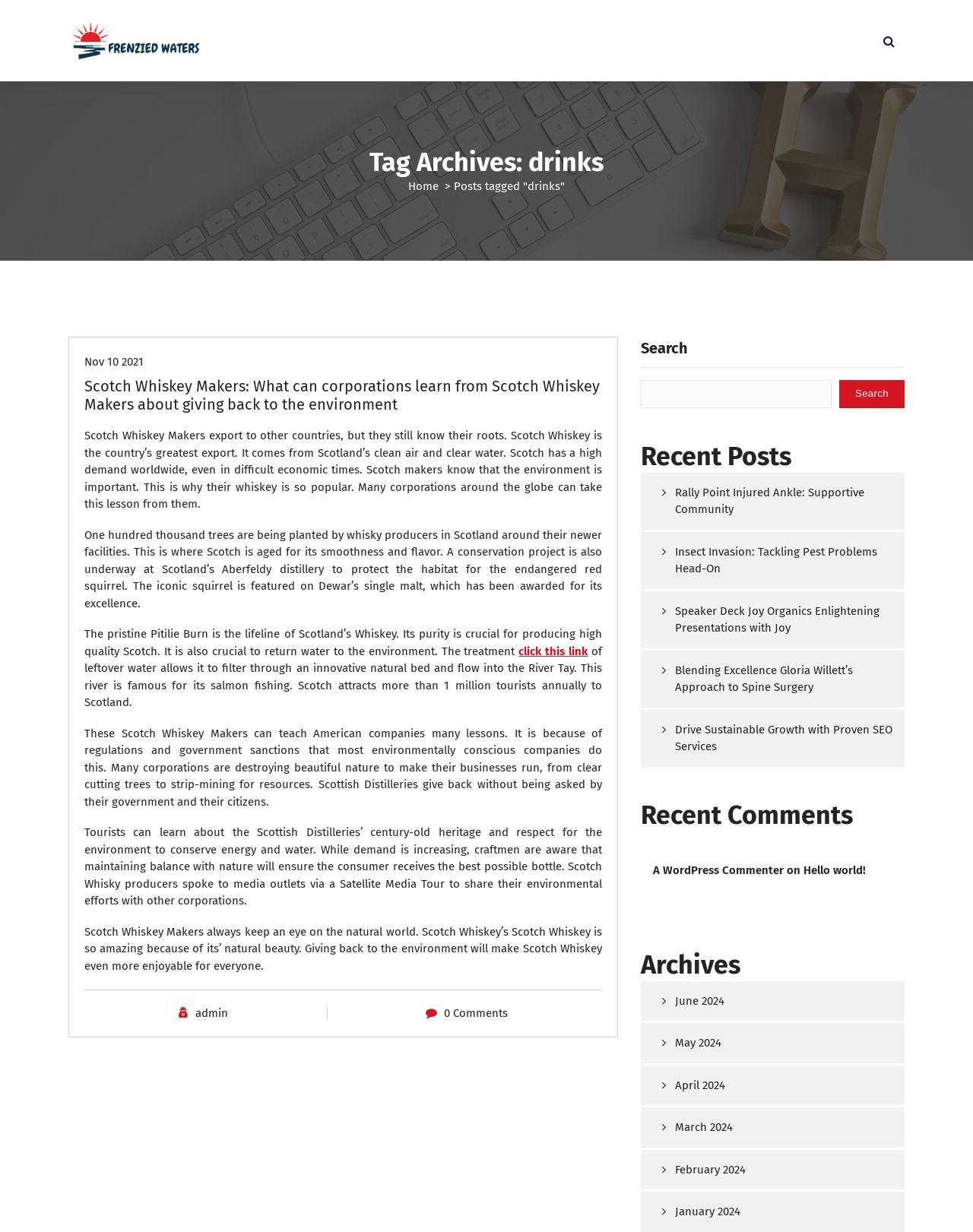Please give a one-word or short phrase response to the following question: 
What is the topic of the article?

Scotch Whiskey Makers